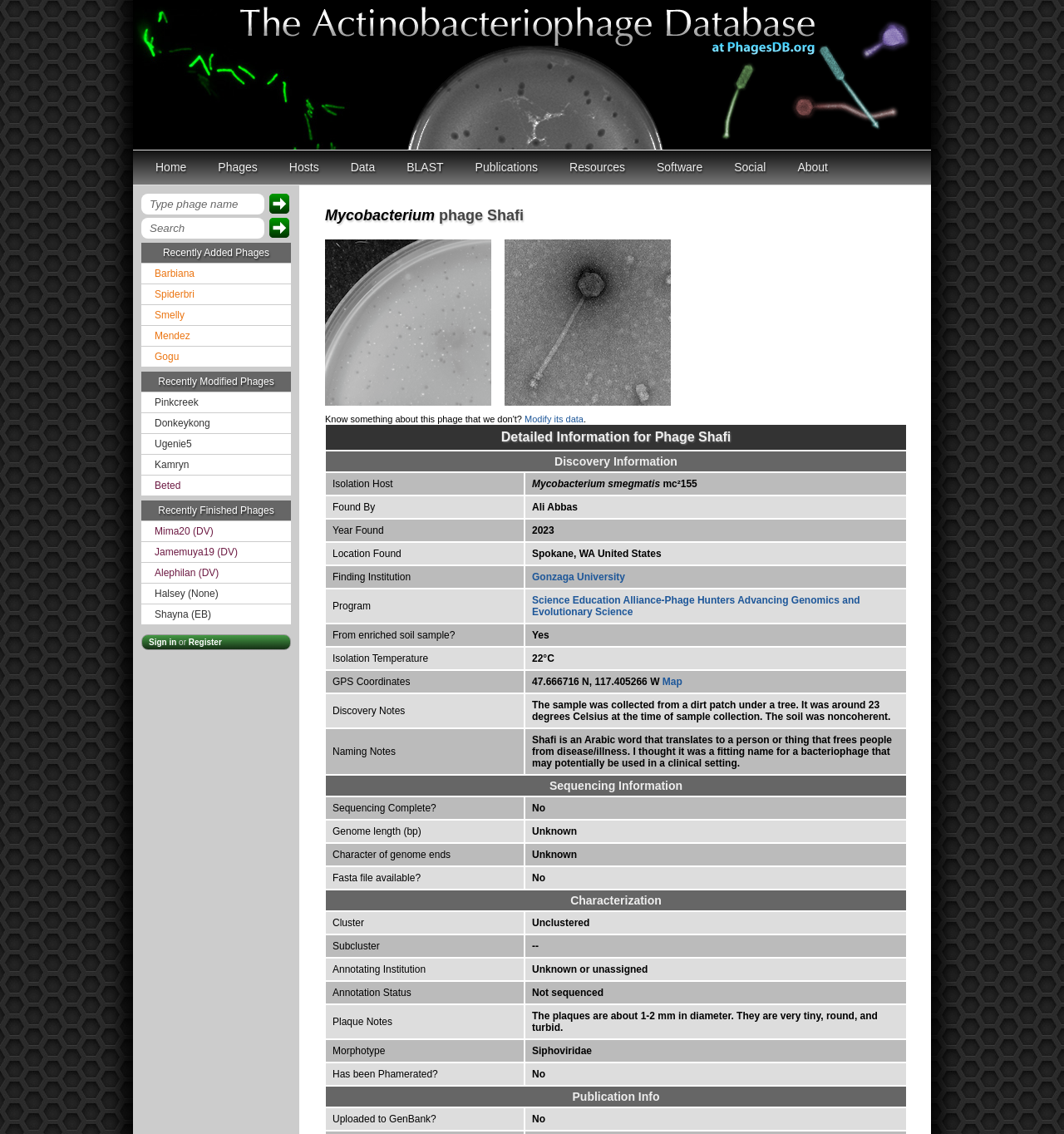Locate the bounding box coordinates of the clickable region necessary to complete the following instruction: "Check out Bernice Asare's news". Provide the coordinates in the format of four float numbers between 0 and 1, i.e., [left, top, right, bottom].

None